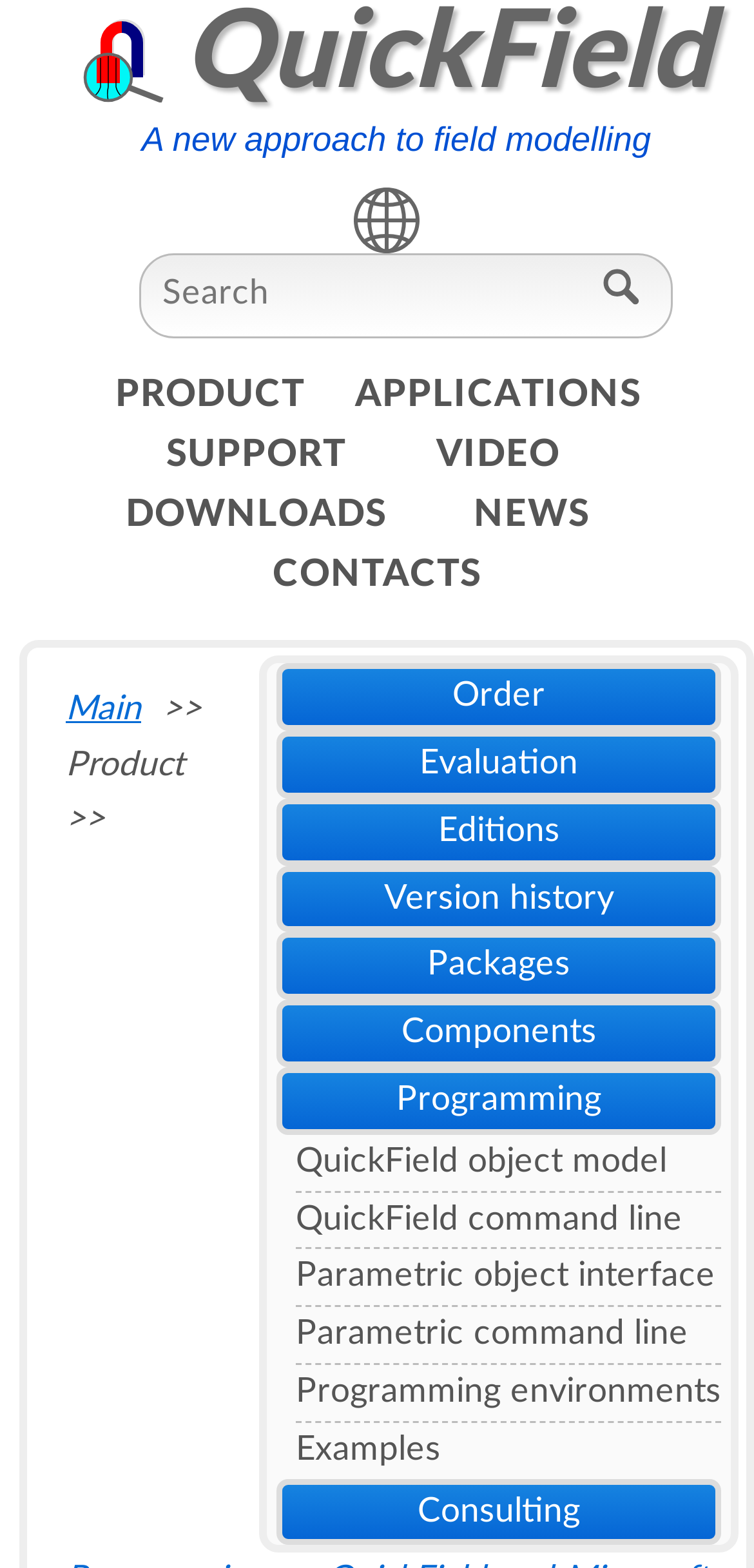What is the name of the software mentioned on this webpage?
Refer to the screenshot and respond with a concise word or phrase.

QuickField